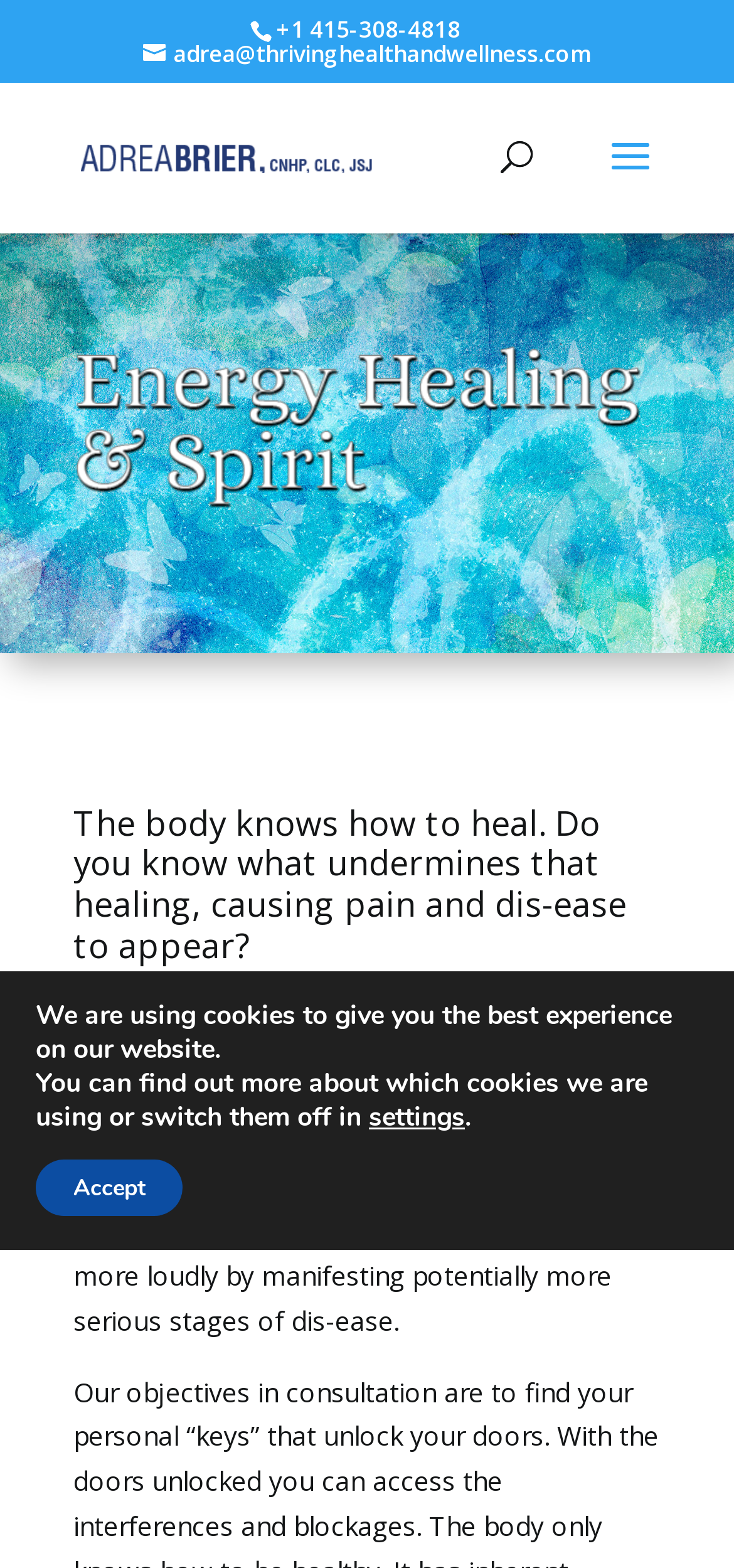What is the purpose of the search box?
Please answer the question with a single word or phrase, referencing the image.

Search for: